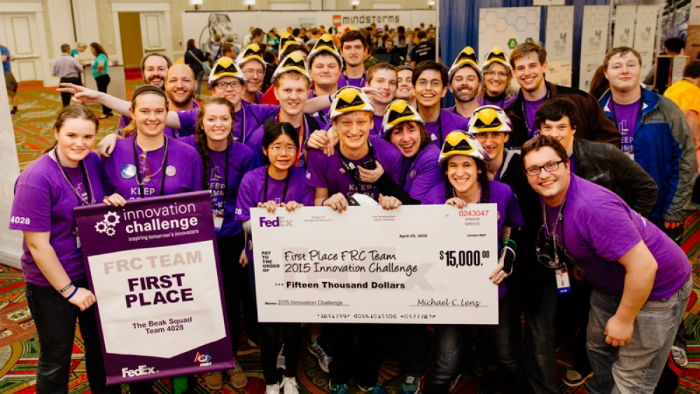What is the amount on the check?
Please look at the screenshot and answer in one word or a short phrase.

$15,000